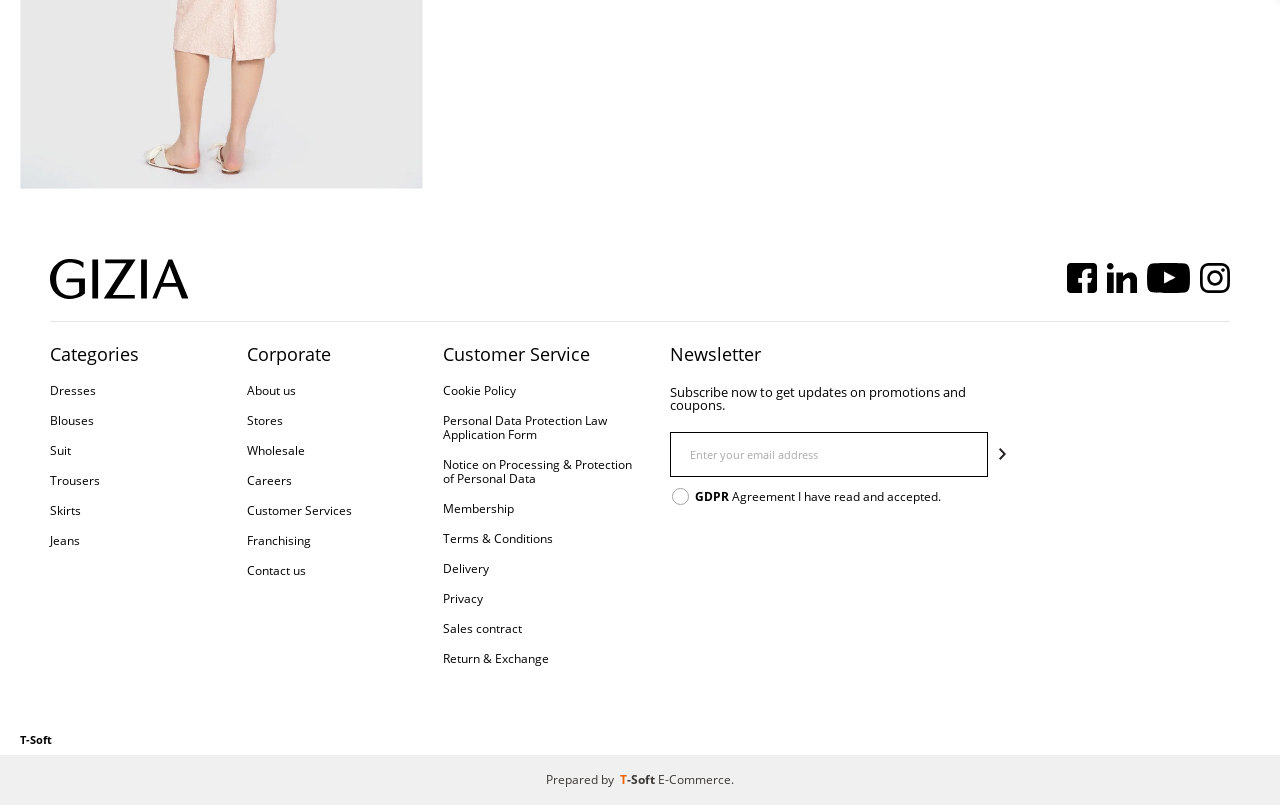What is the main category of products?
Answer the question with as much detail as possible.

Based on the links provided under the 'Categories' section, such as 'Dresses', 'Blouses', 'Suit', etc., it can be inferred that the main category of products is clothing.